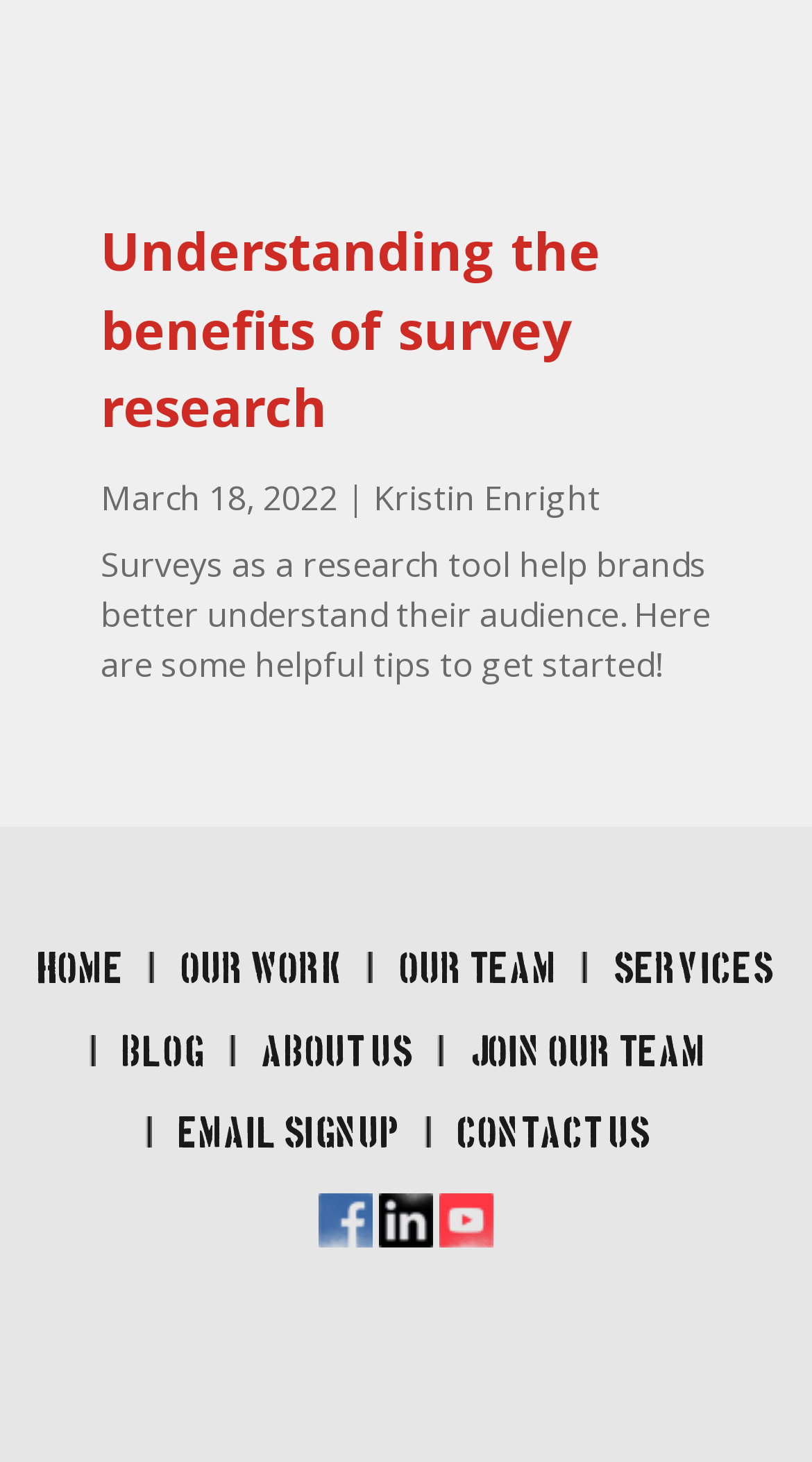What is the date mentioned on the webpage?
Please respond to the question with a detailed and thorough explanation.

I found the date 'March 18, 2022' mentioned at the top of the webpage, which is likely to be the publication date of the article or blog post.